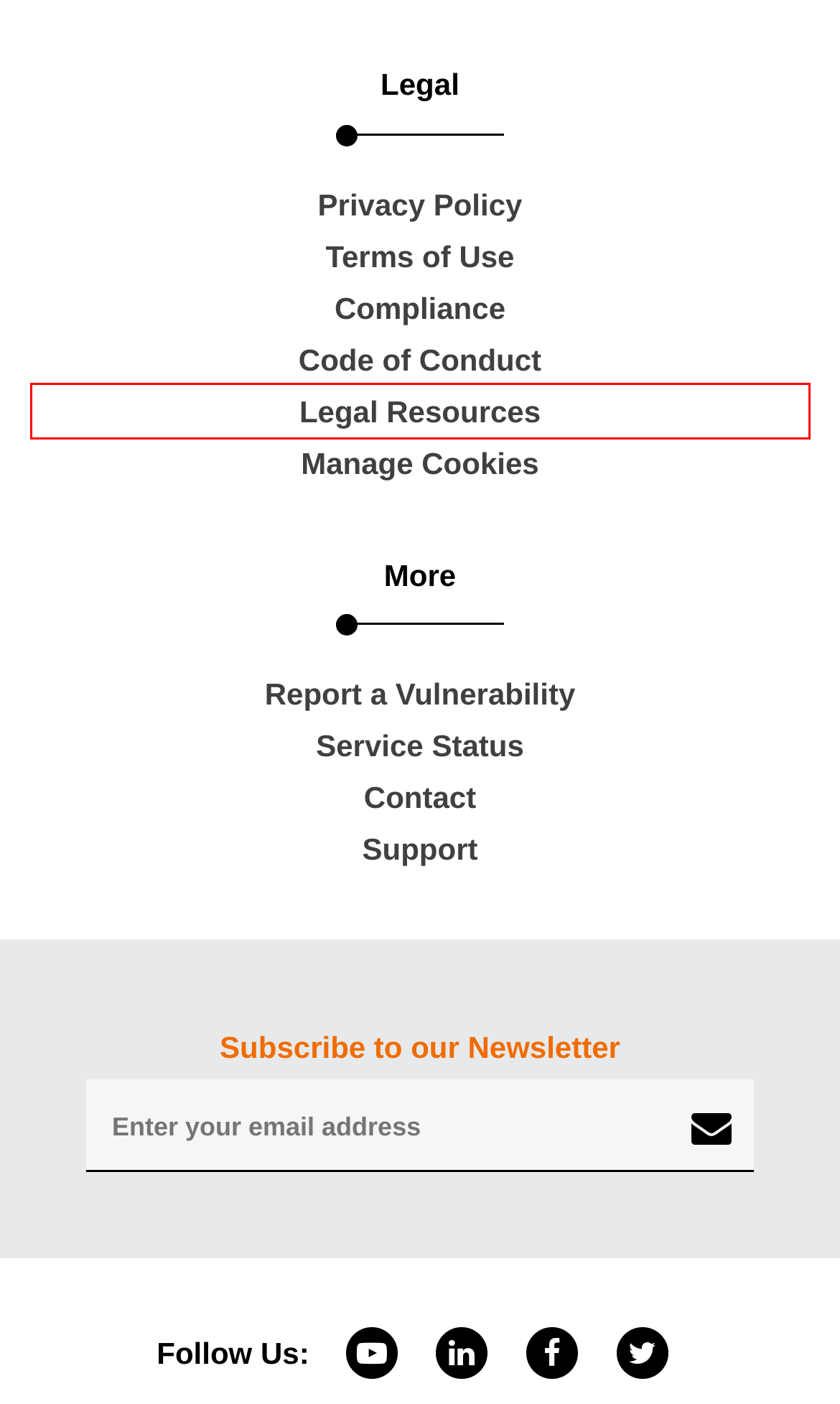You have been given a screenshot of a webpage with a red bounding box around a UI element. Select the most appropriate webpage description for the new webpage that appears after clicking the element within the red bounding box. The choices are:
A. Eclipse Foundation Legal Resources | The Eclipse Foundation
B. Eclipse Foundation Website Privacy Policy | The Eclipse Foundation
C. Eclipse Foundation status
D. Eclipse.org Terms of Use | The Eclipse Foundation
E. Project Support | The Eclipse Foundation
F. Community Code of Conduct | The Eclipse Foundation
G. 2024 IoT & Embedded Developer Survey
H. Eclipse Vulnerability Reporting | The Eclipse Foundation

A